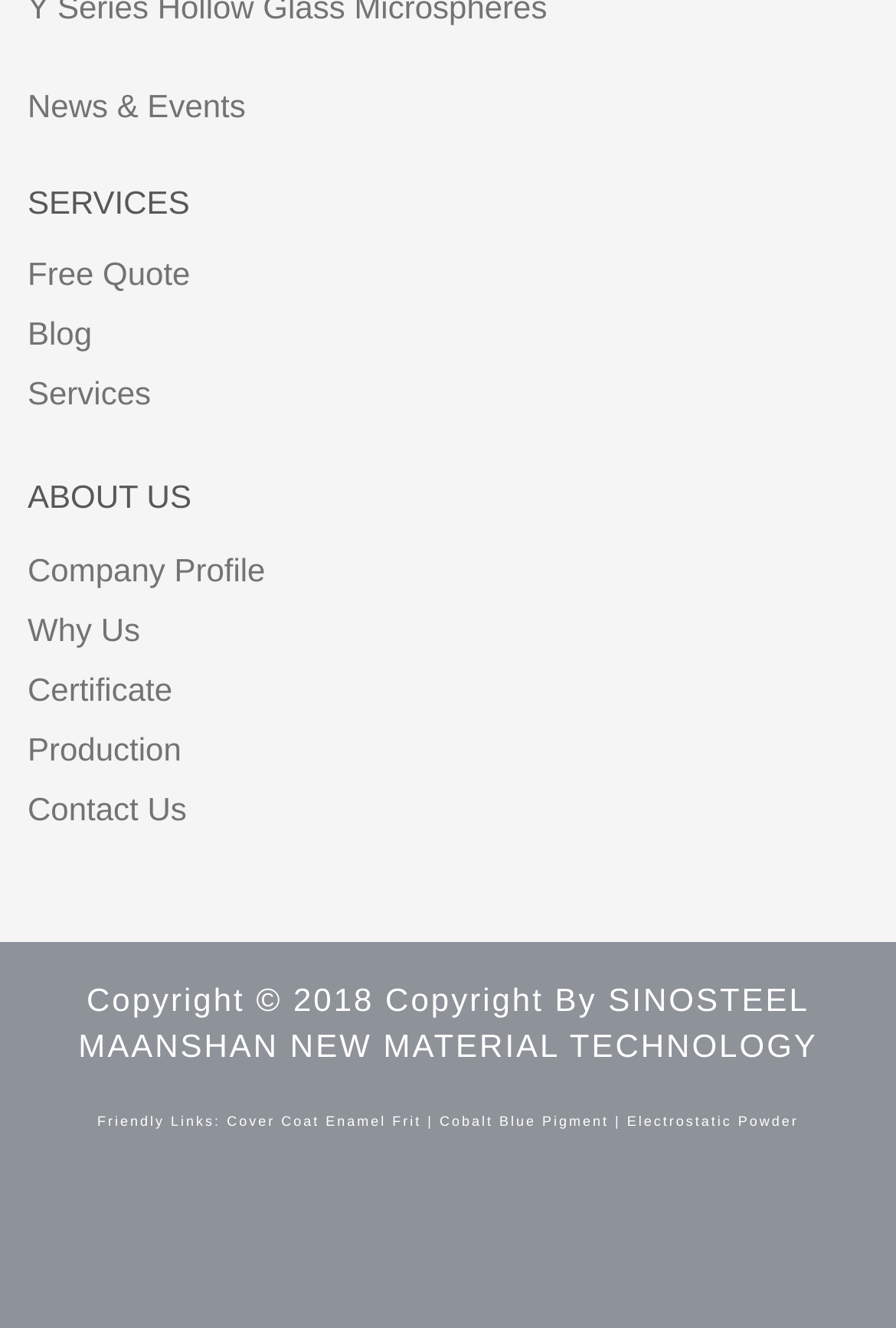Specify the bounding box coordinates of the element's area that should be clicked to execute the given instruction: "Read about Company Profile". The coordinates should be four float numbers between 0 and 1, i.e., [left, top, right, bottom].

[0.031, 0.414, 0.296, 0.442]